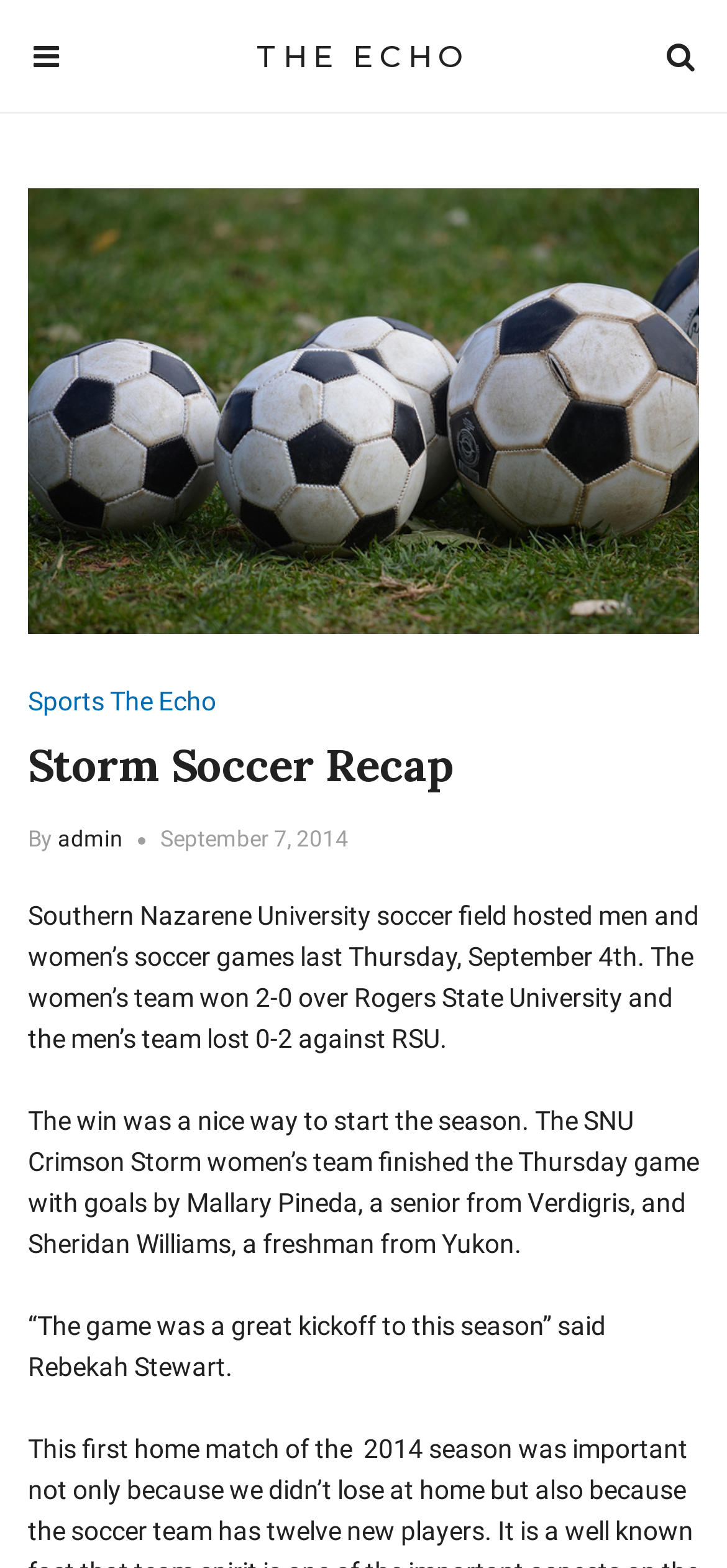Please determine the headline of the webpage and provide its content.

Storm Soccer Recap